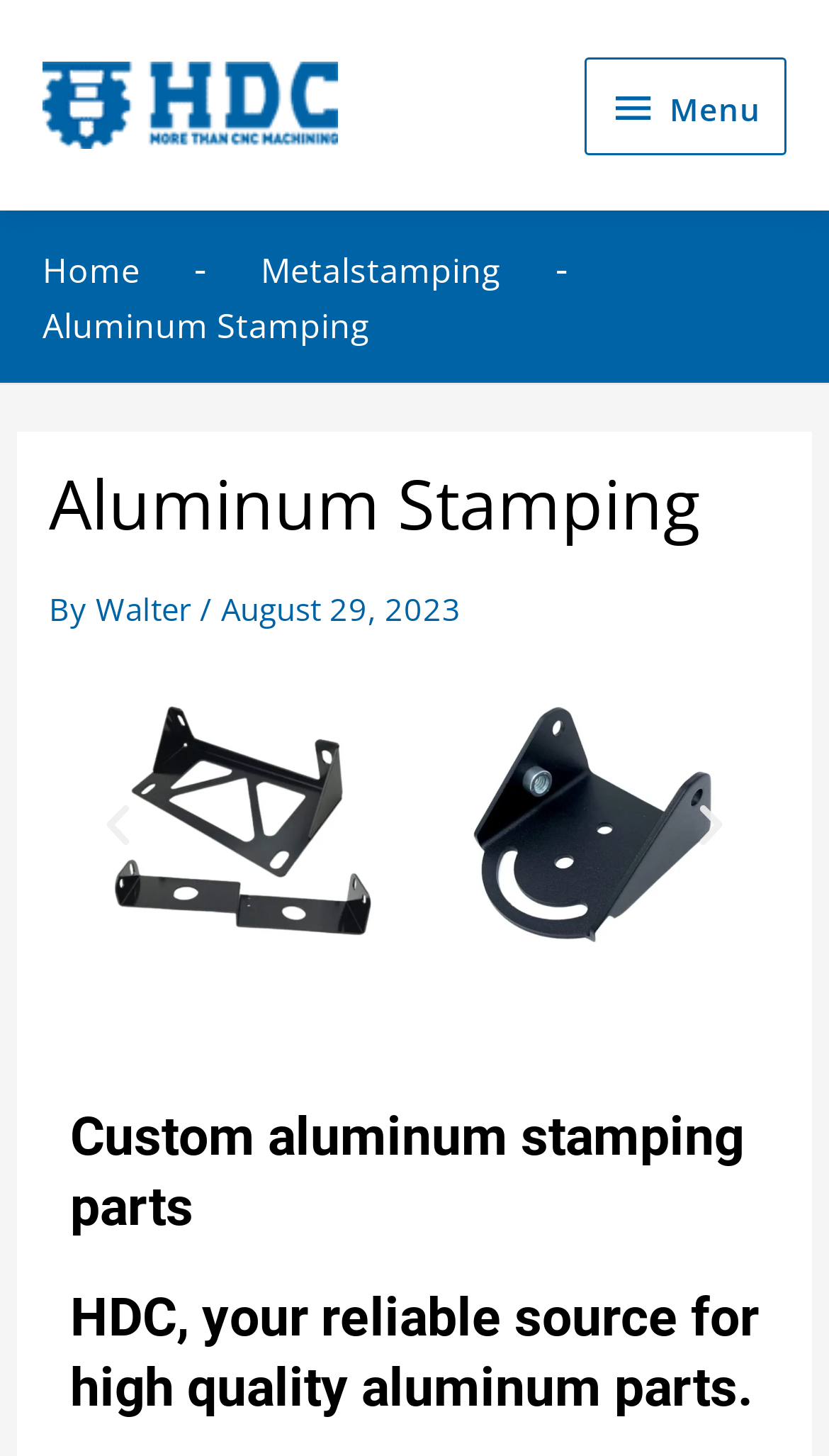Based on the visual content of the image, answer the question thoroughly: How many images are there in the slider?

The slider has two groups with roledescription 'slide', each containing a figure with an image. Therefore, there are two images in the slider.